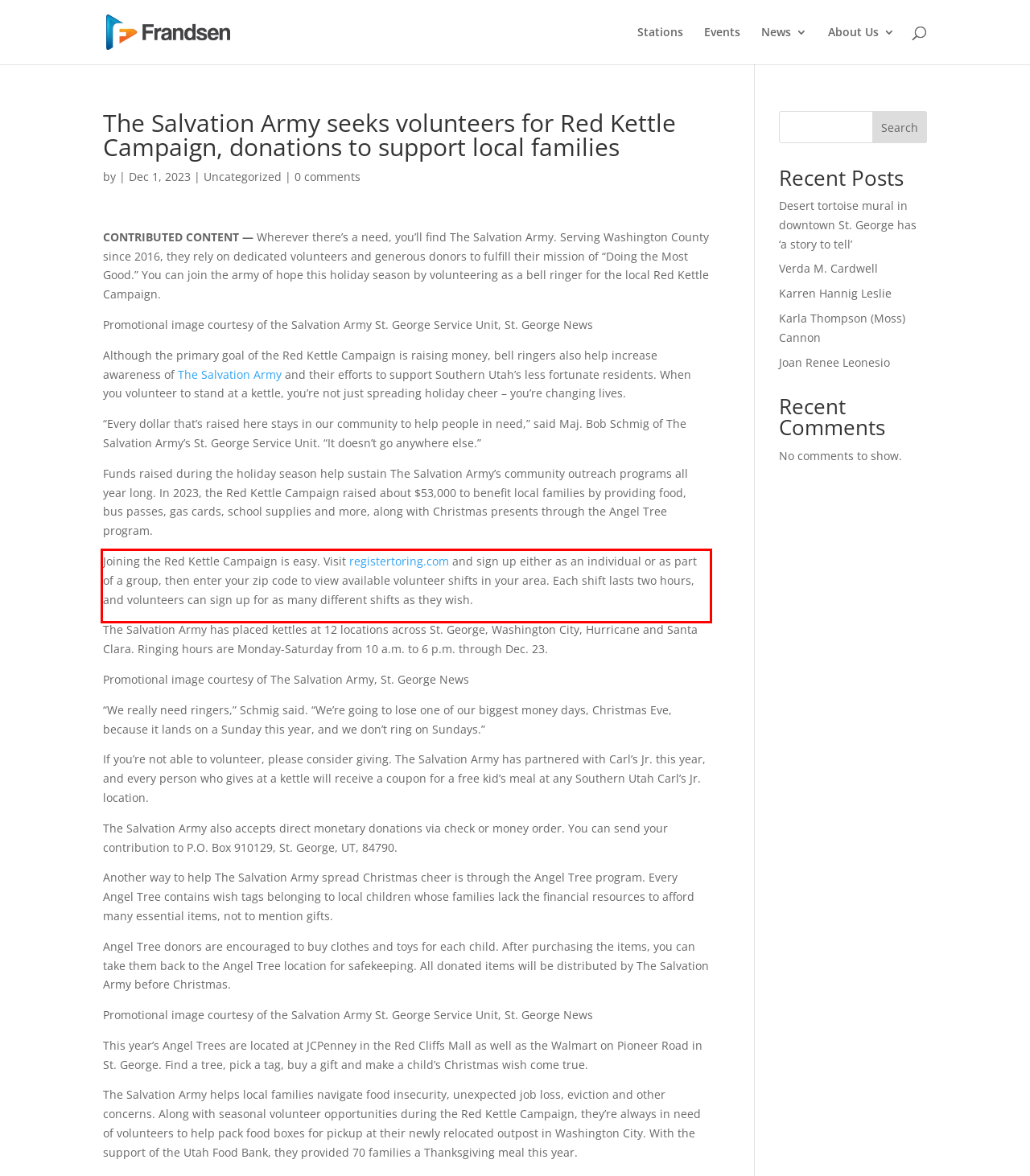Within the screenshot of a webpage, identify the red bounding box and perform OCR to capture the text content it contains.

Joining the Red Kettle Campaign is easy. Visit registertoring.com and sign up either as an individual or as part of a group, then enter your zip code to view available volunteer shifts in your area. Each shift lasts two hours, and volunteers can sign up for as many different shifts as they wish.